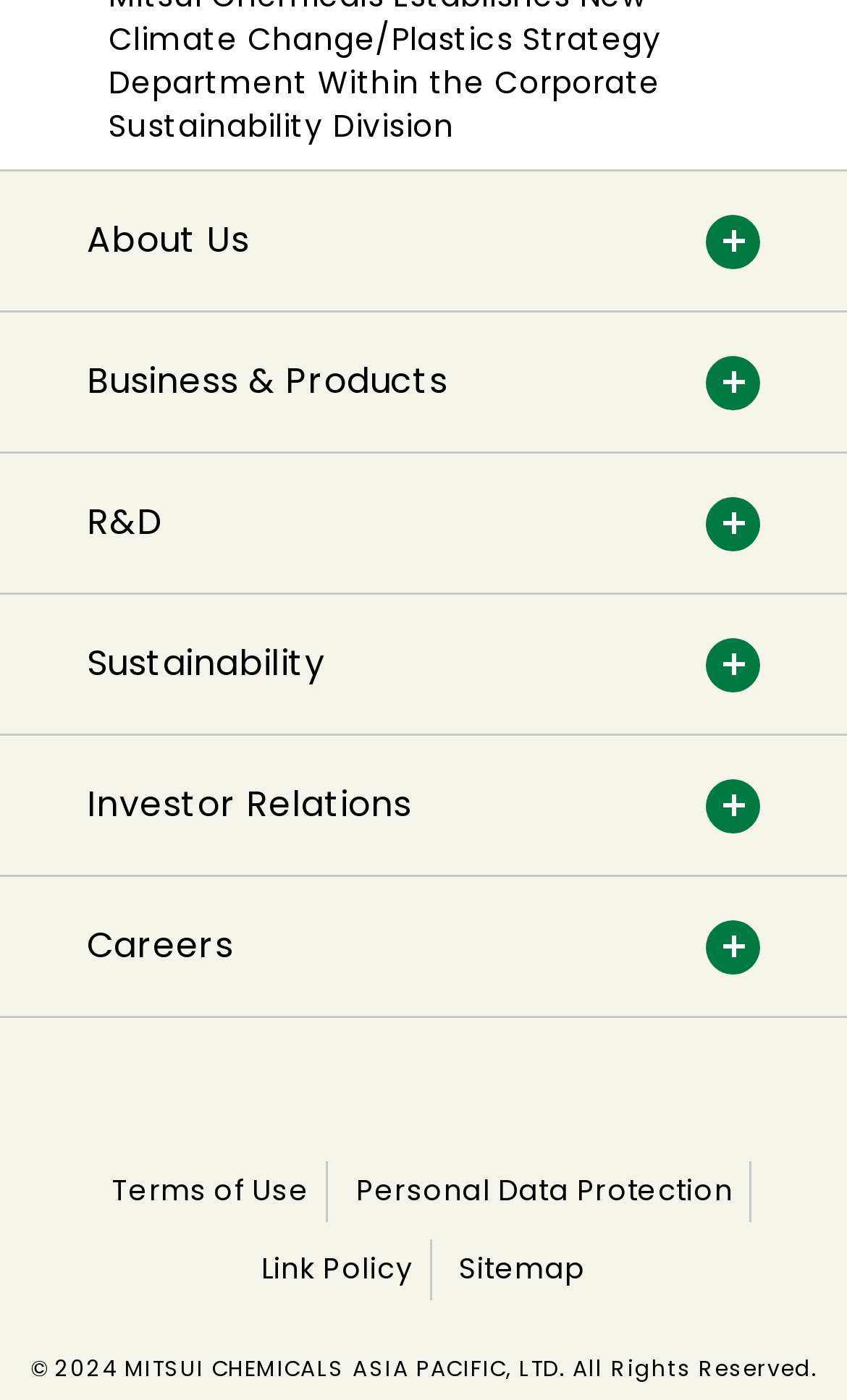Please identify the bounding box coordinates of the element that needs to be clicked to perform the following instruction: "Open Sustainability page".

[0.103, 0.456, 0.384, 0.492]